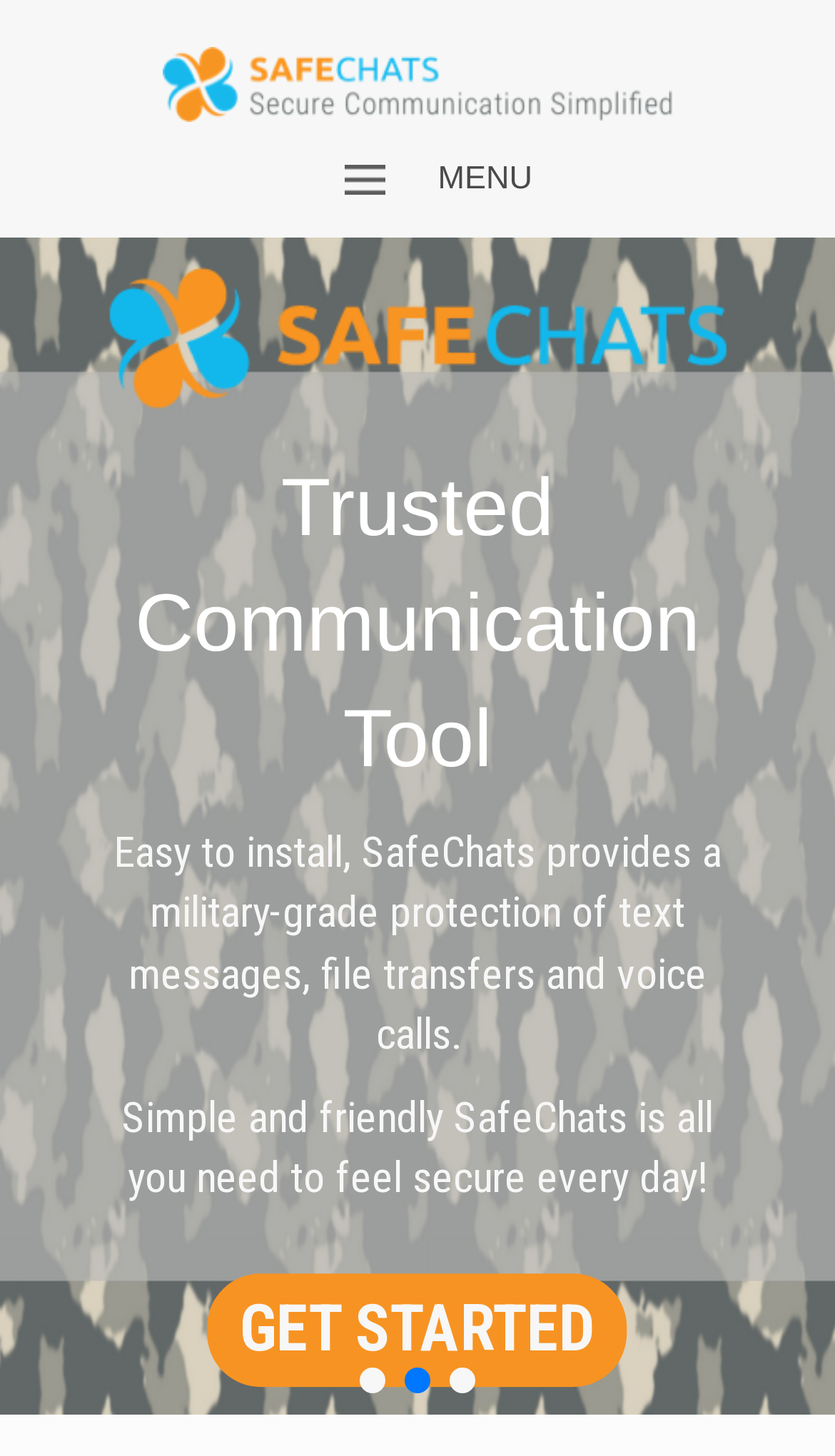Please answer the following question using a single word or phrase: 
What is the layout of the webpage?

Header, hero section, and text